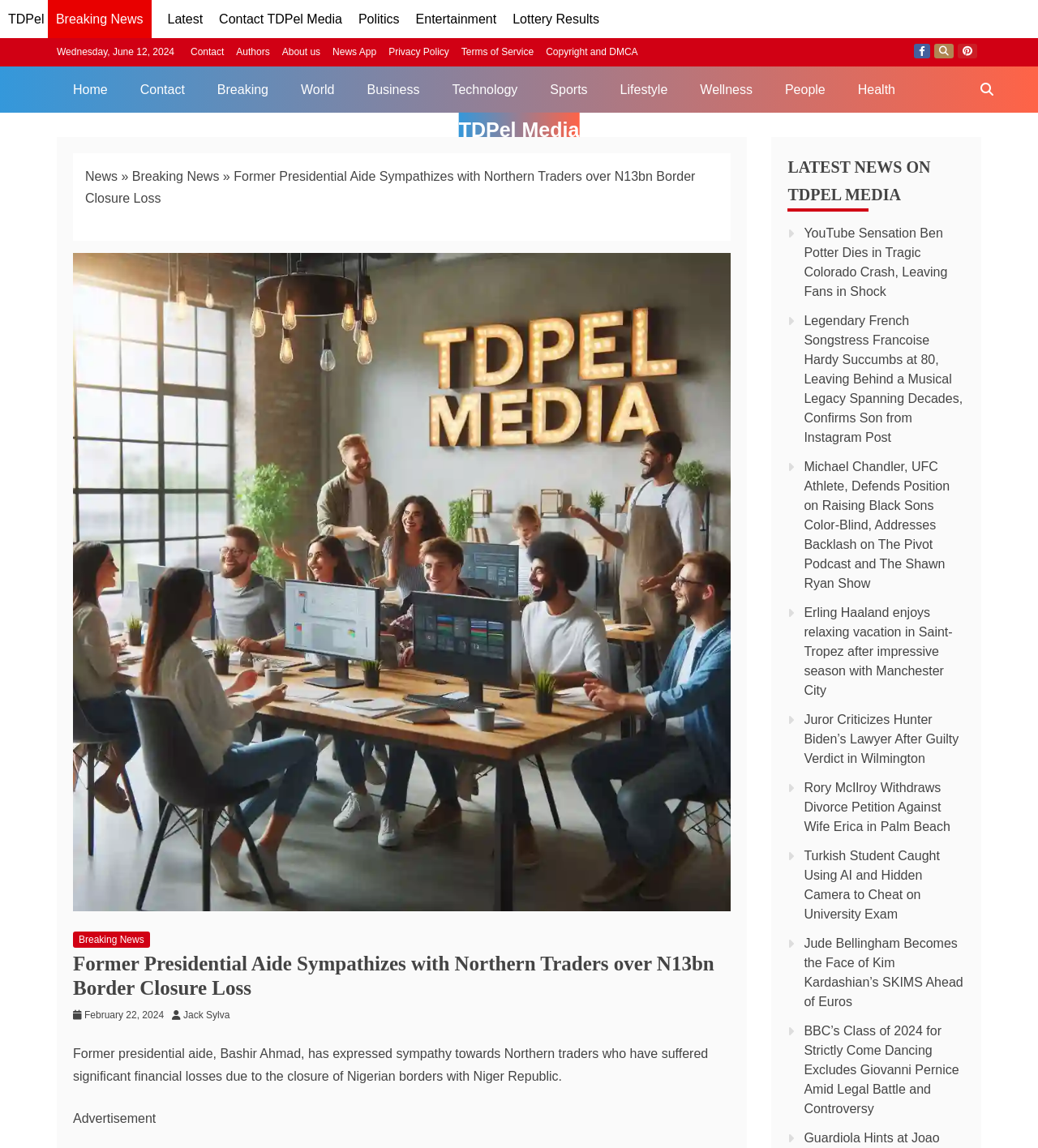What is the category of the news article?
Answer the question with a single word or phrase, referring to the image.

Breaking News